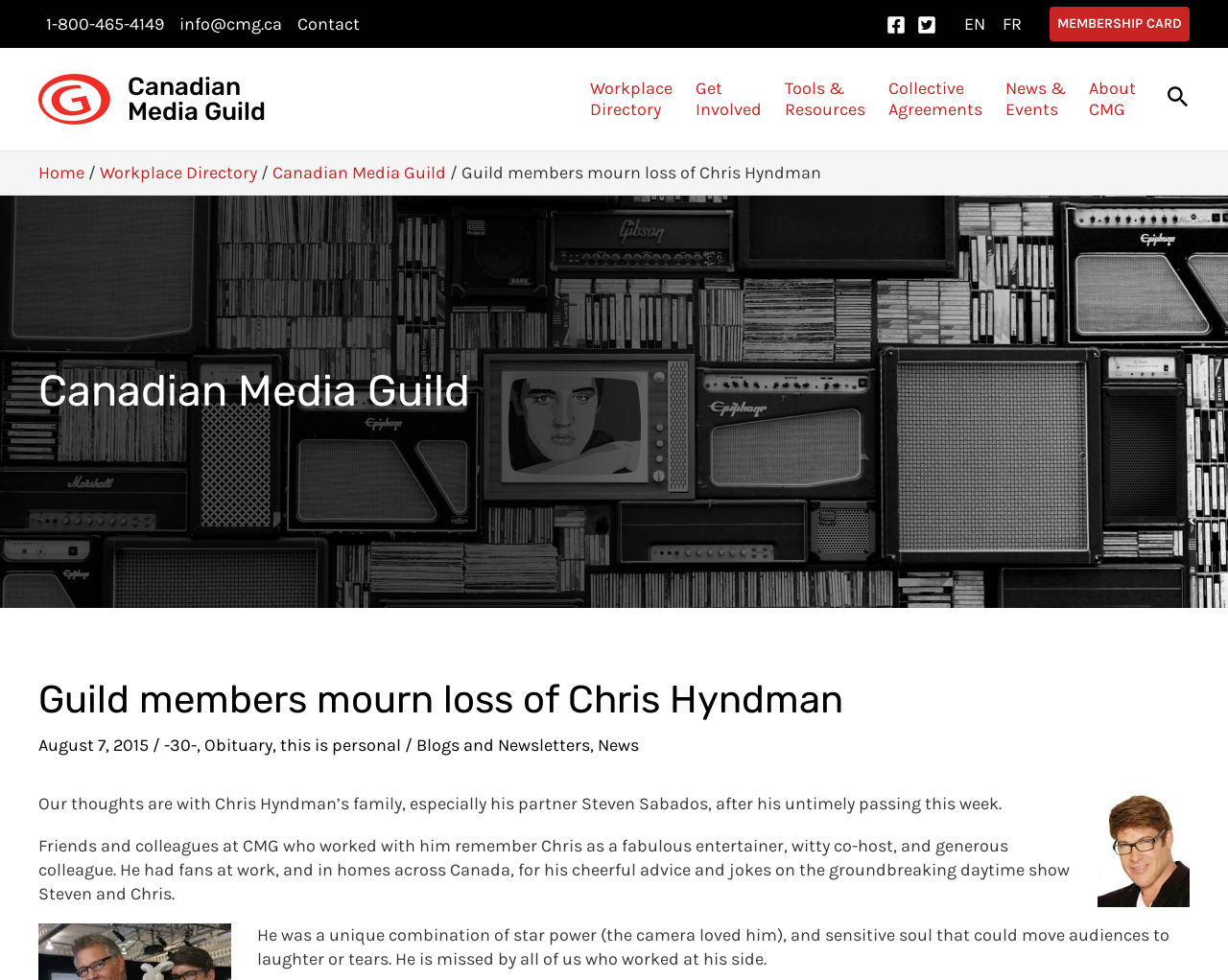Identify the bounding box coordinates of the clickable region necessary to fulfill the following instruction: "Read the Obituary". The bounding box coordinates should be four float numbers between 0 and 1, i.e., [left, top, right, bottom].

[0.166, 0.75, 0.222, 0.771]